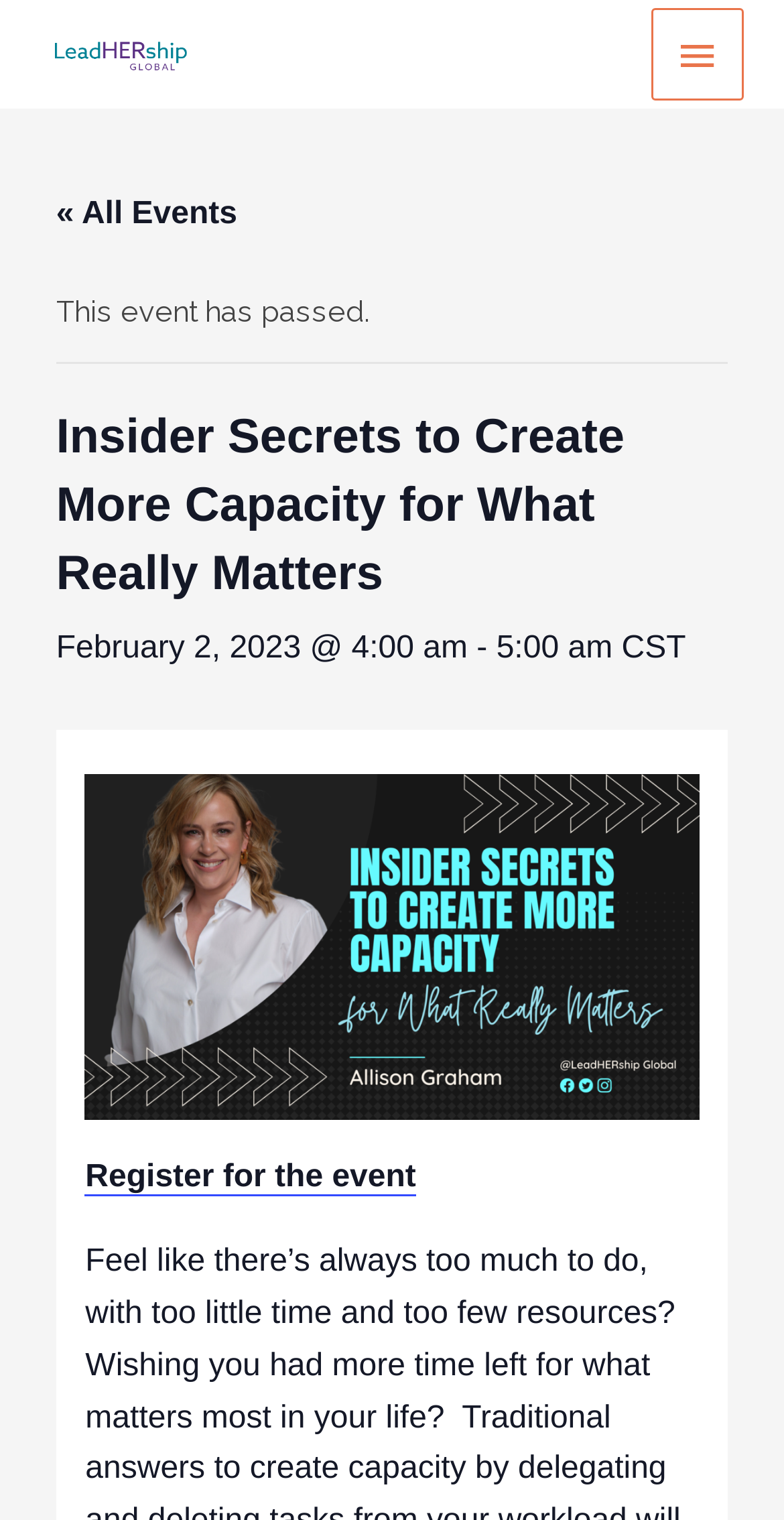What is the principal heading displayed on the webpage?

Insider Secrets to Create More Capacity for What Really Matters